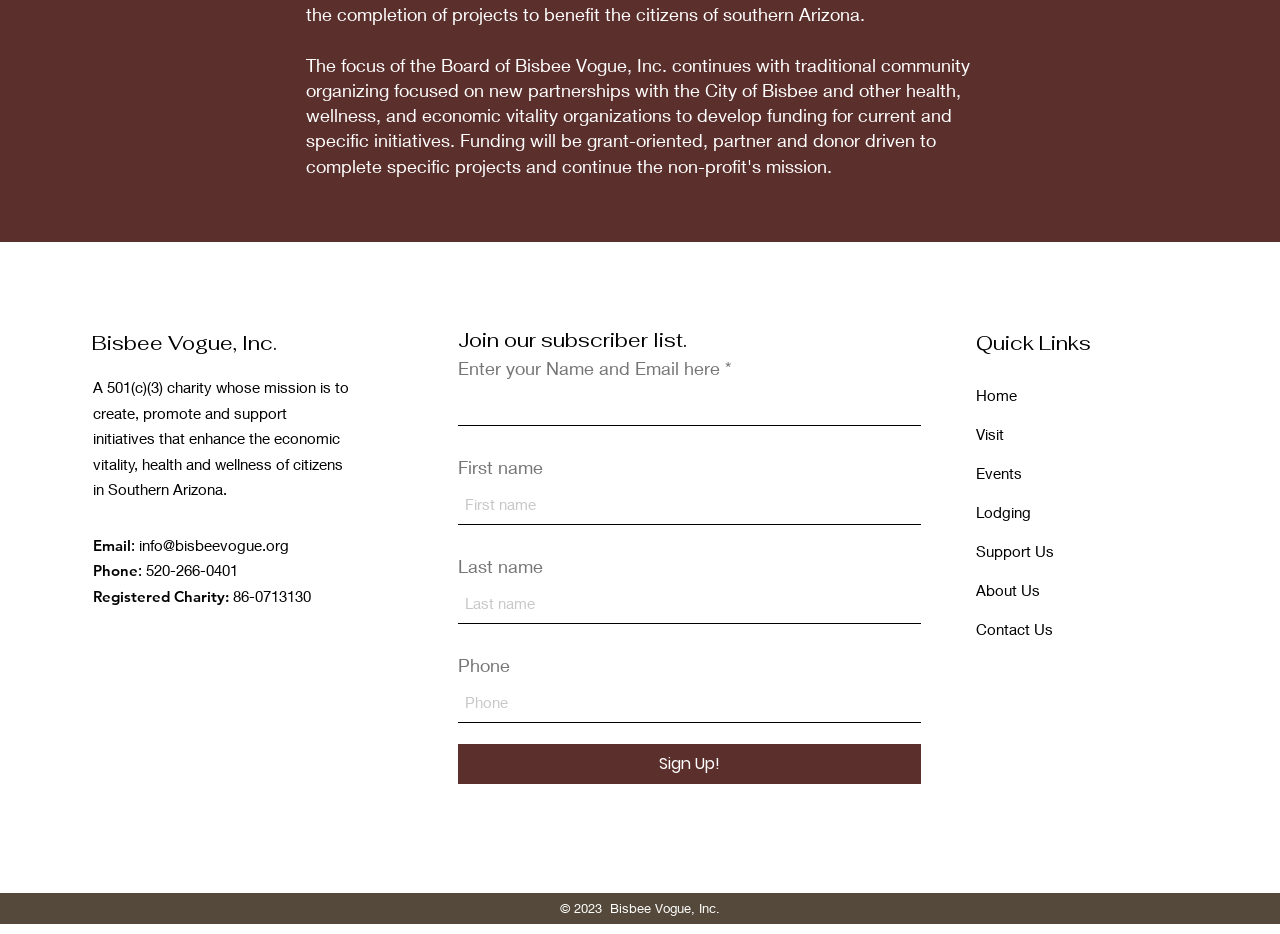Based on the description "Contact Us", find the bounding box of the specified UI element.

[0.762, 0.664, 0.823, 0.683]